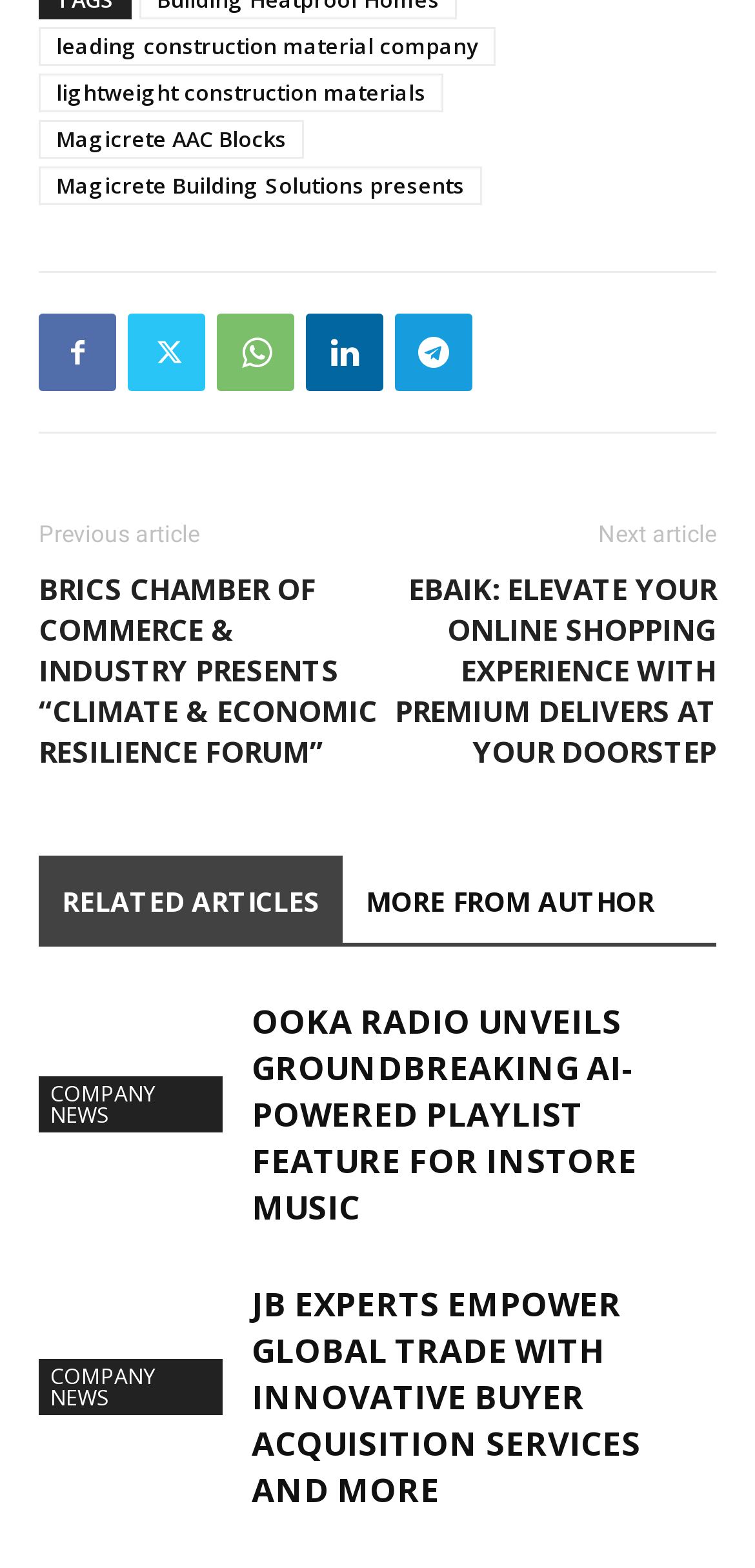What is the topic of the article with the image?
Observe the image and answer the question with a one-word or short phrase response.

Ooka Radio